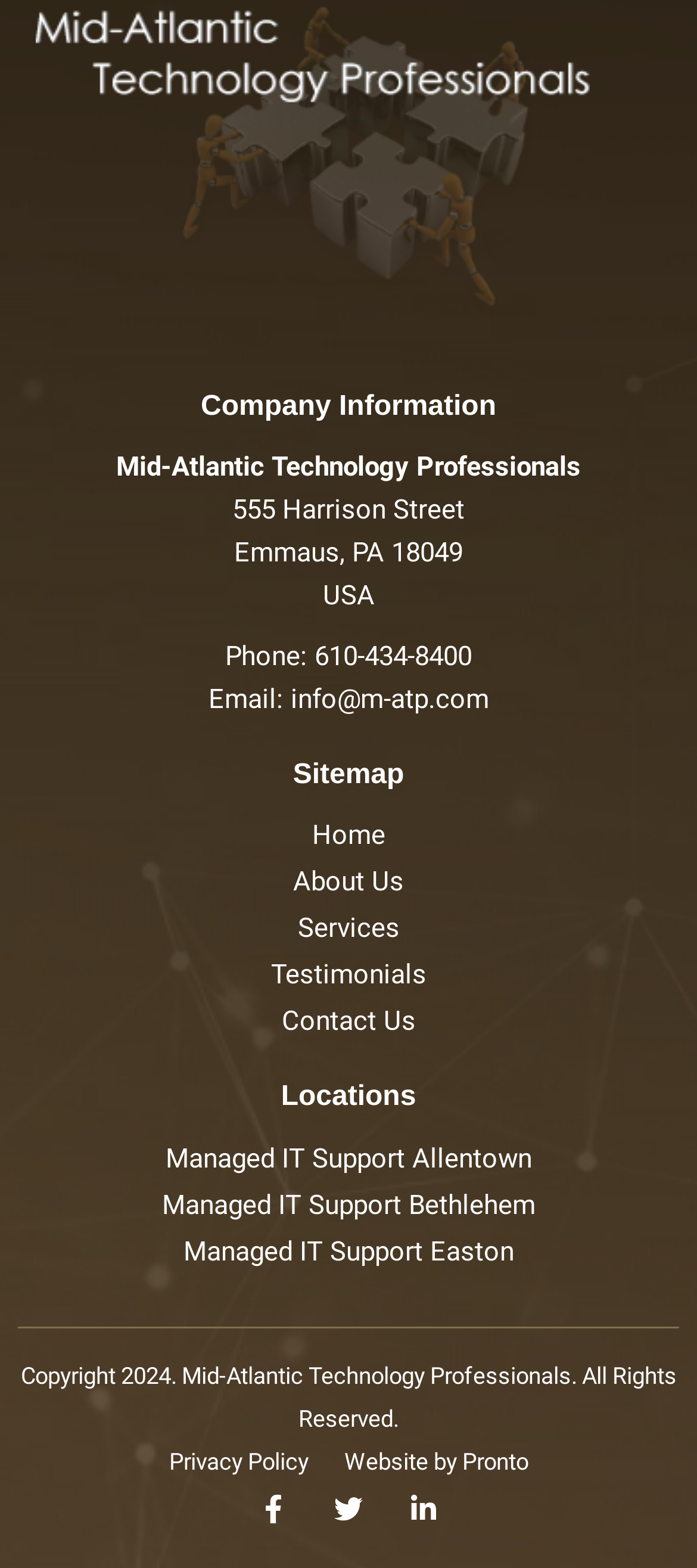Please find the bounding box coordinates of the element that must be clicked to perform the given instruction: "Contact us via email". The coordinates should be four float numbers from 0 to 1, i.e., [left, top, right, bottom].

[0.051, 0.432, 0.949, 0.46]